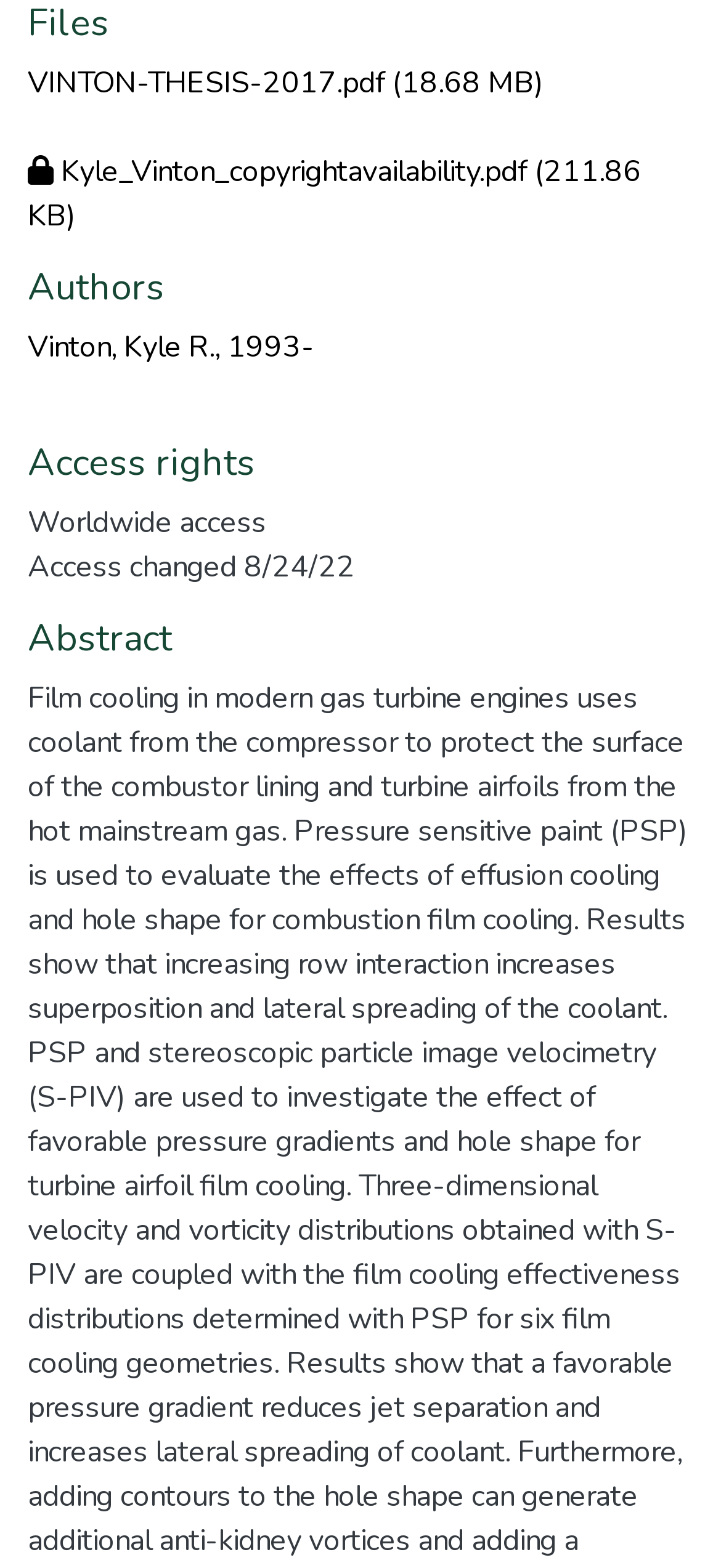Give a one-word or short-phrase answer to the following question: 
What is the current access right of the thesis?

Worldwide access